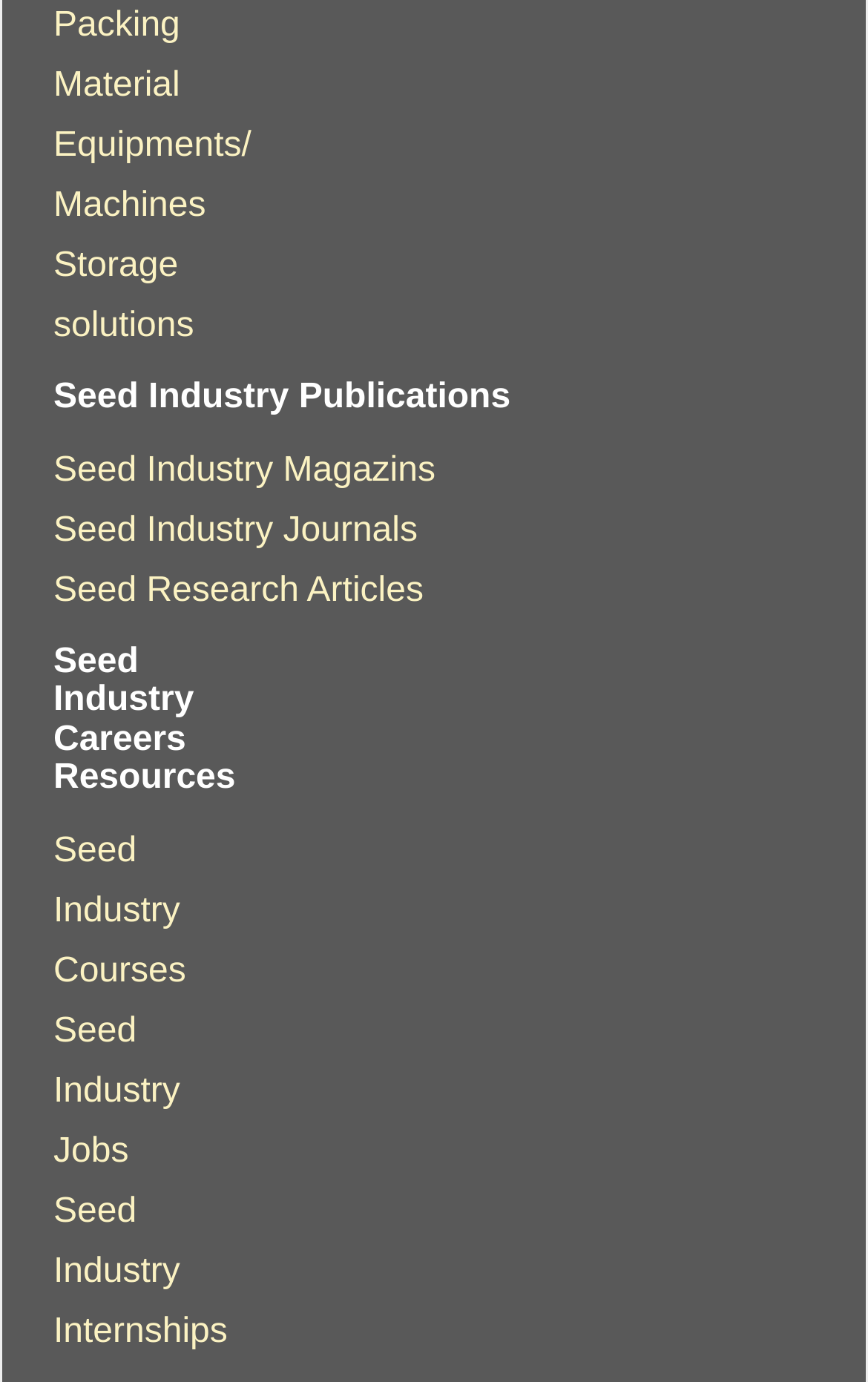How many resources are listed under 'Seed Industry Careers Resources'?
Using the screenshot, give a one-word or short phrase answer.

3